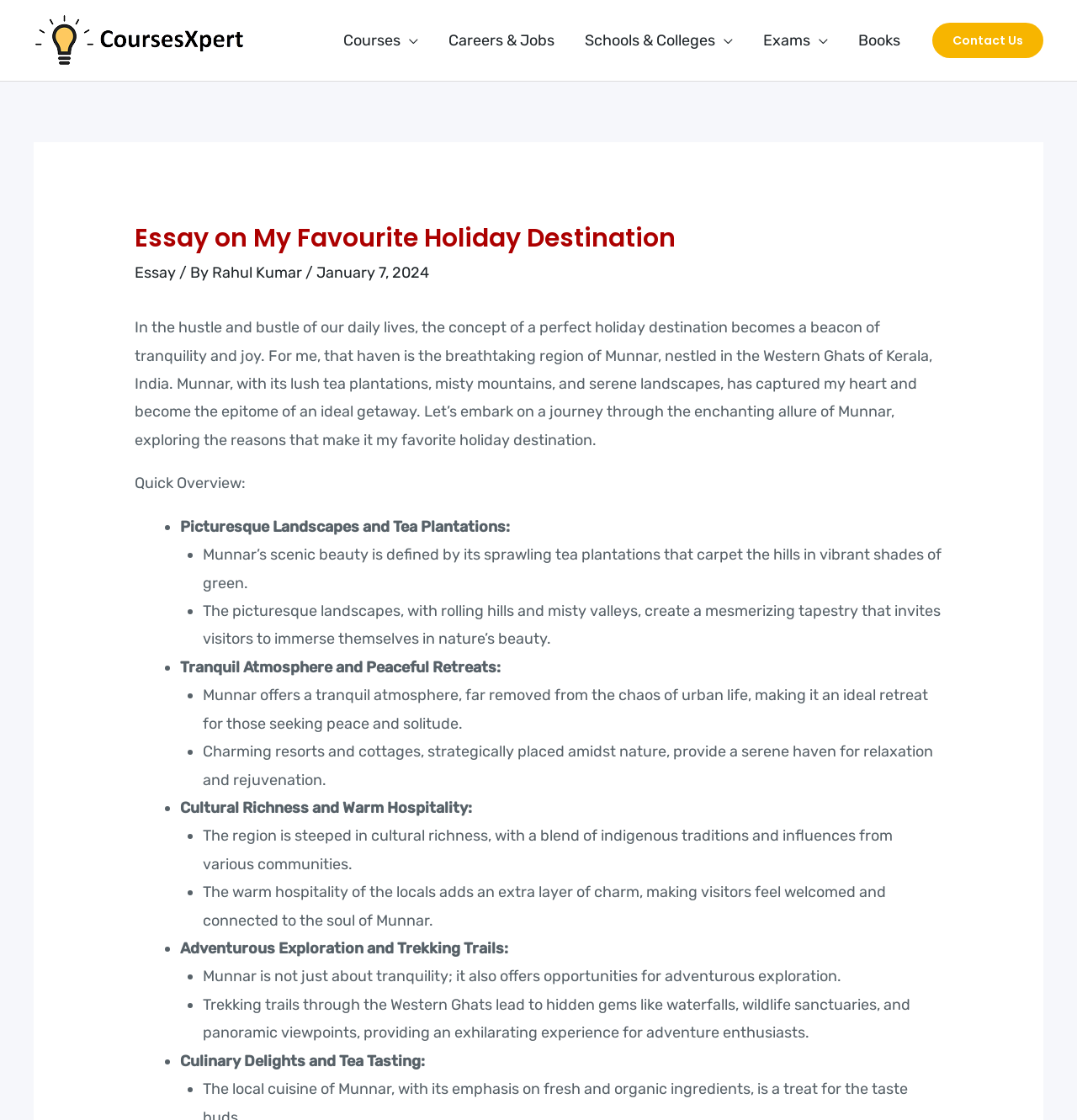What is the main topic of the essay?
Give a detailed and exhaustive answer to the question.

The main topic of the essay is identified as 'Munnar' based on the repeated mentions of 'Munnar' throughout the essay, particularly in the introductory paragraph and the subsequent sections.